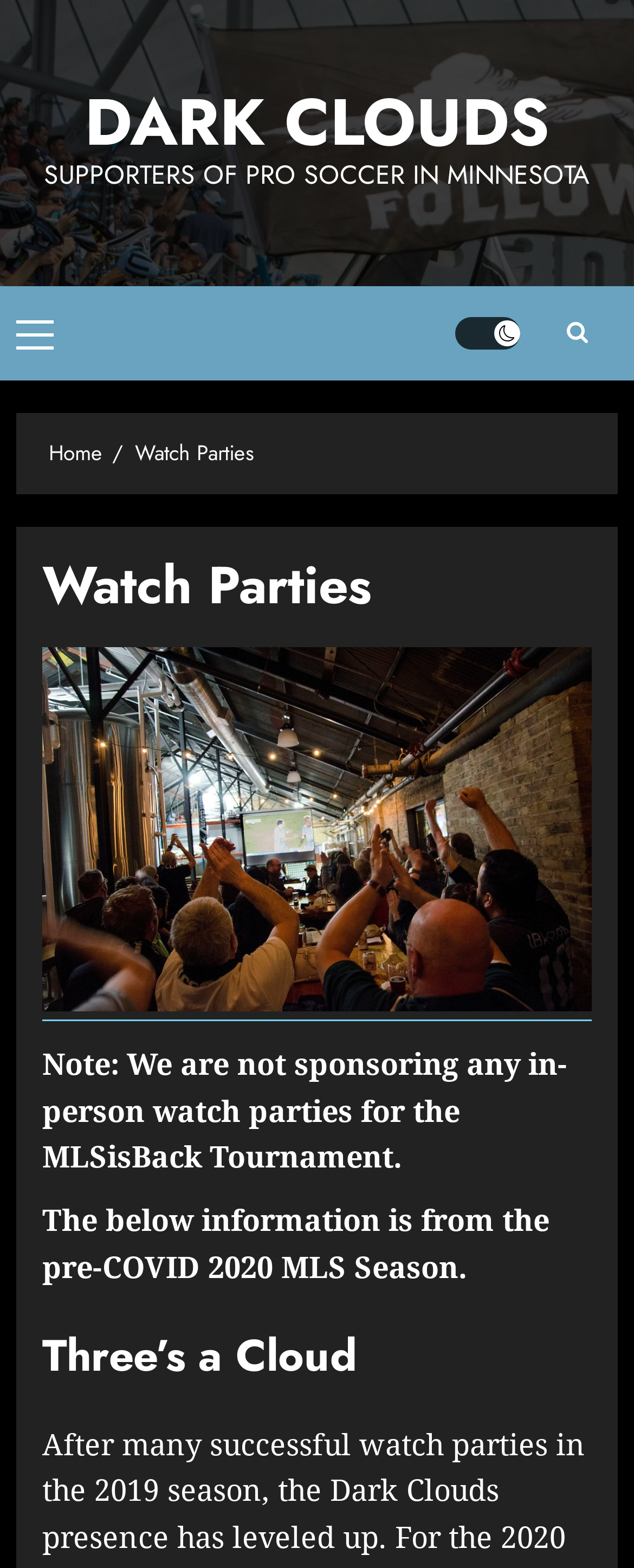Refer to the image and offer a detailed explanation in response to the question: What is the name of the soccer team supported?

Based on the StaticText element 'SUPPORTERS OF PRO SOCCER IN MINNESOTA', it can be inferred that the website is related to supporters of a professional soccer team in Minnesota.